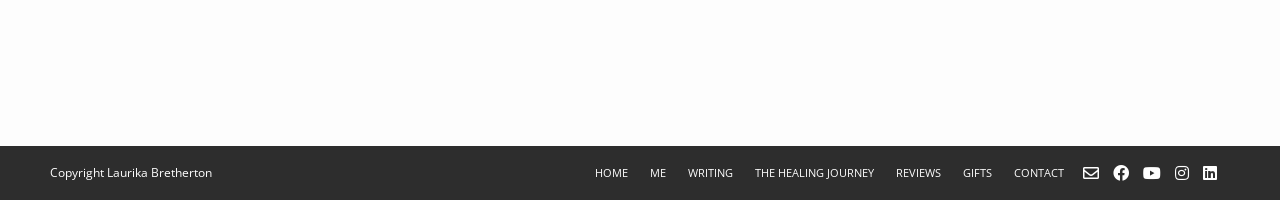Please identify the bounding box coordinates of the element's region that I should click in order to complete the following instruction: "go to home page". The bounding box coordinates consist of four float numbers between 0 and 1, i.e., [left, top, right, bottom].

[0.459, 0.815, 0.496, 0.91]